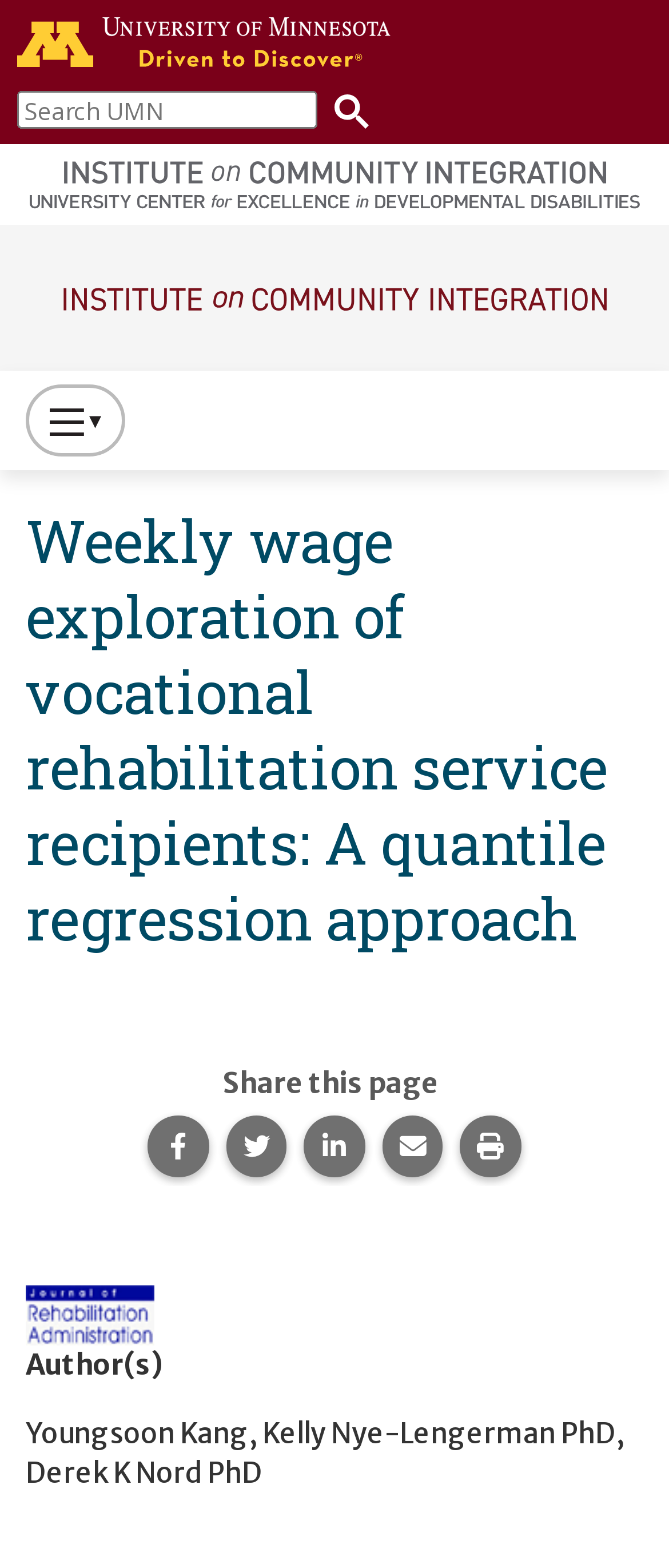What is the name of the university associated with this webpage?
Using the image, answer in one word or phrase.

University of Minnesota